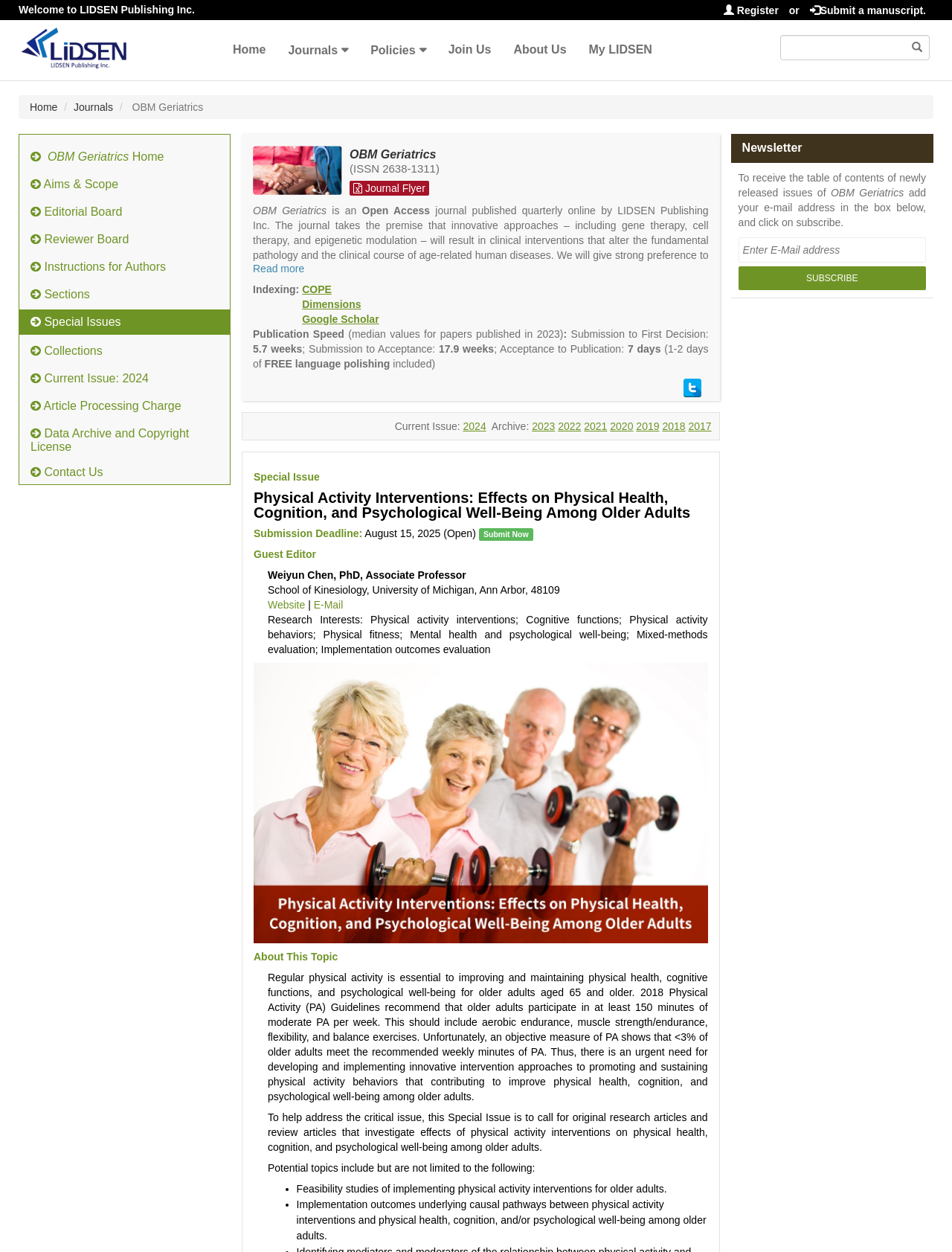Please find the bounding box coordinates of the section that needs to be clicked to achieve this instruction: "Register".

[0.76, 0.001, 0.818, 0.016]